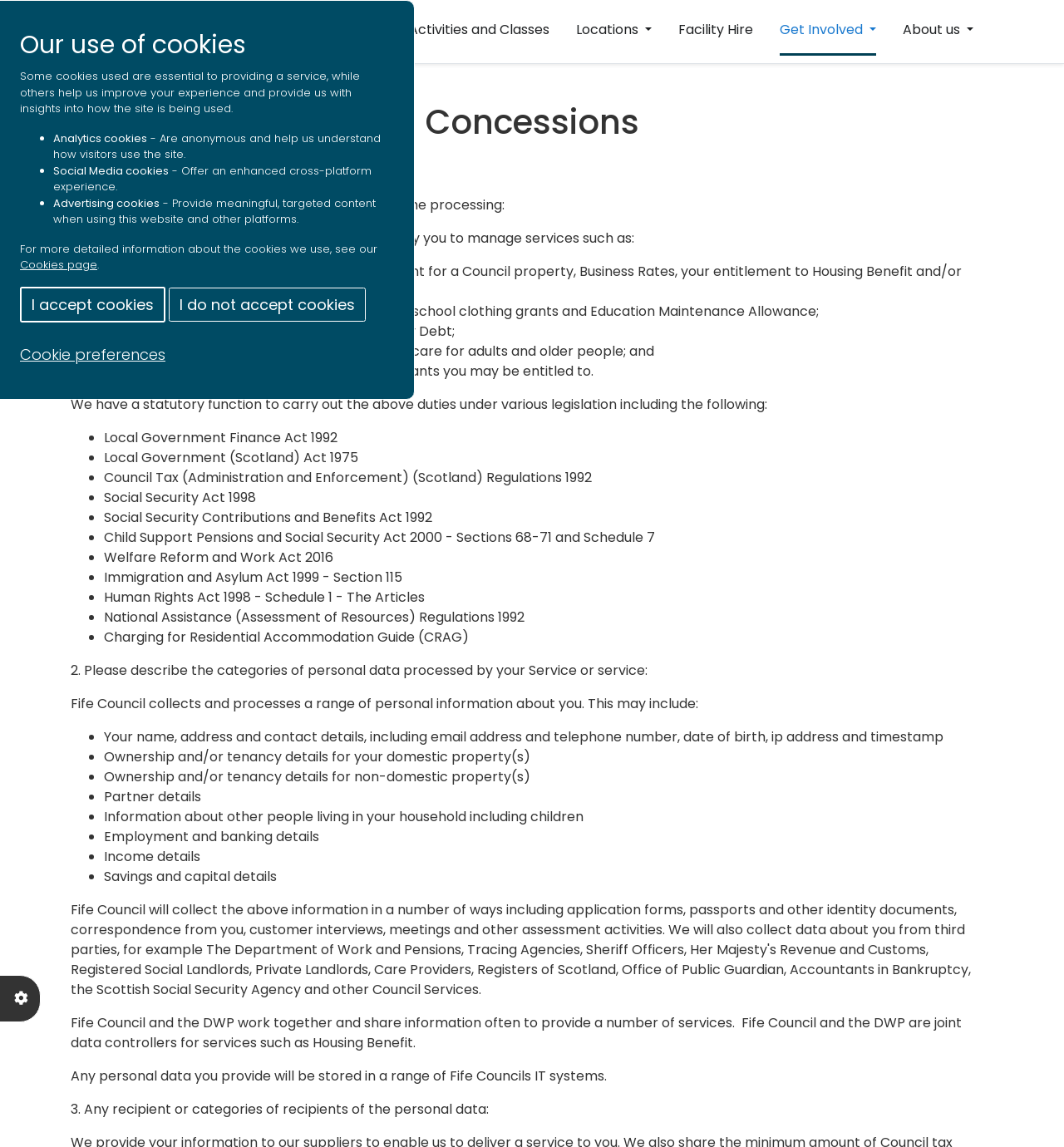Please identify the bounding box coordinates for the region that you need to click to follow this instruction: "Click Fife Council logo".

[0.066, 0.006, 0.152, 0.049]